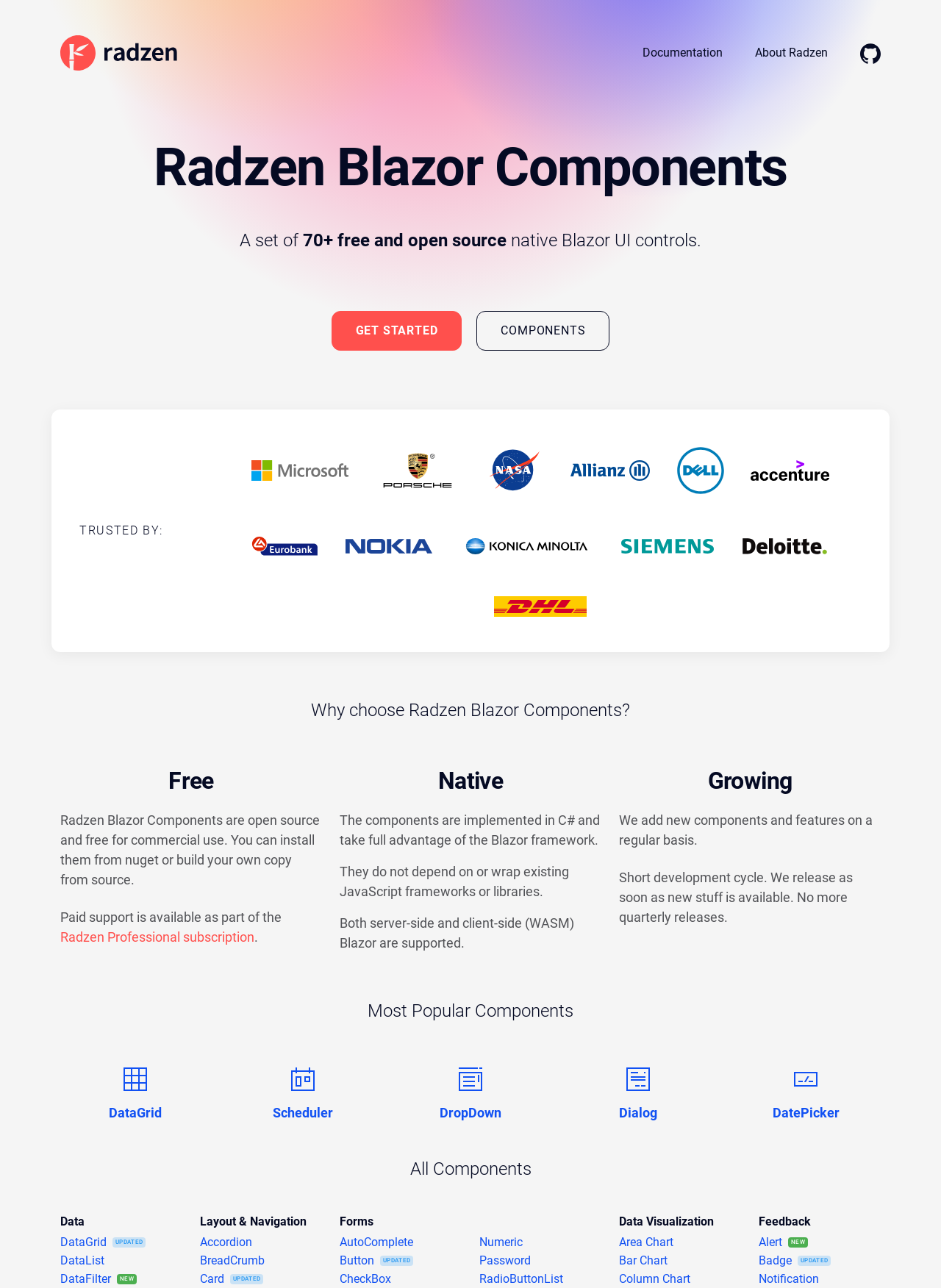Can you find the bounding box coordinates for the element that needs to be clicked to execute this instruction: "View the Documentation page"? The coordinates should be given as four float numbers between 0 and 1, i.e., [left, top, right, bottom].

[0.683, 0.032, 0.768, 0.05]